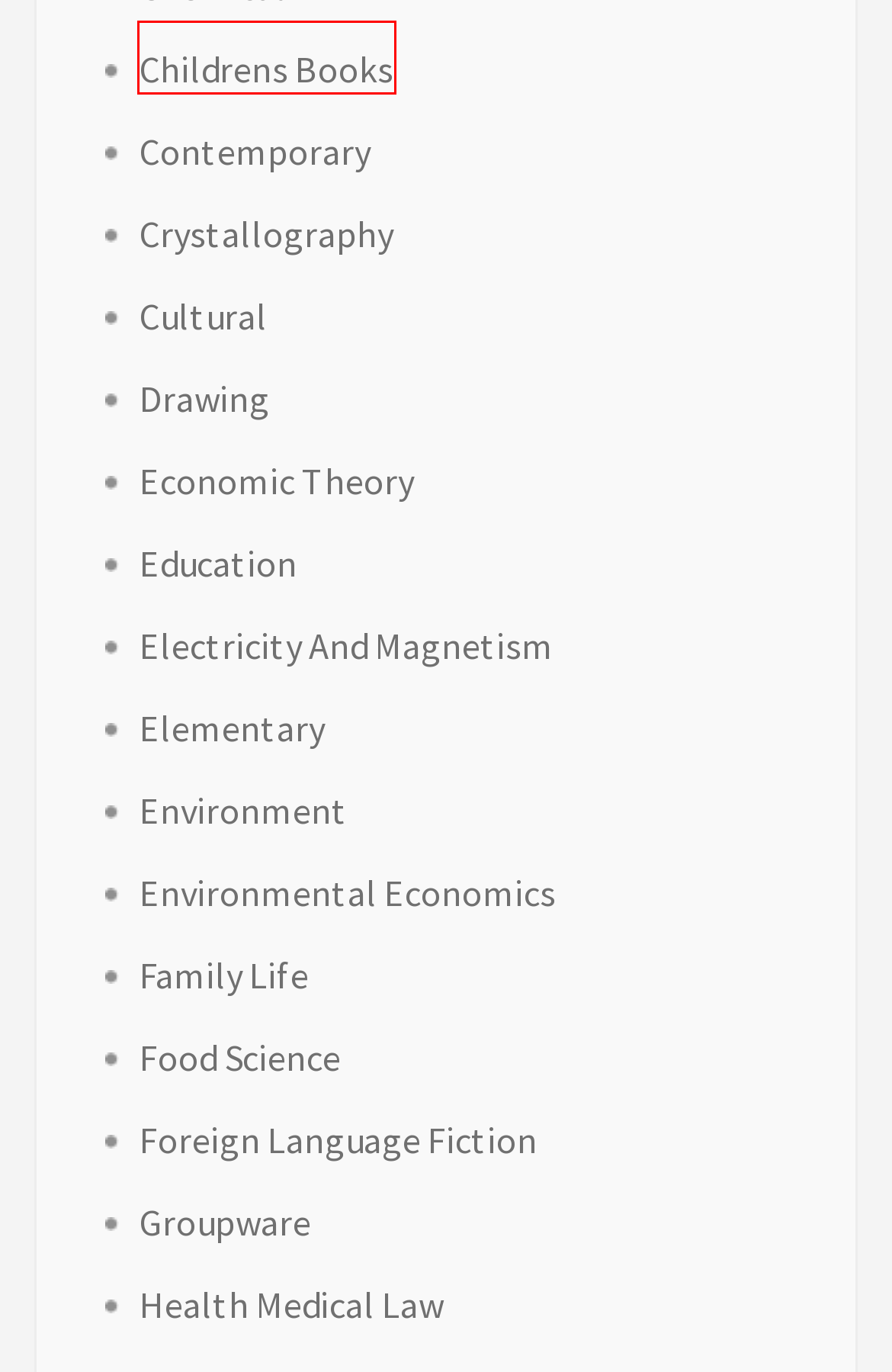Examine the screenshot of a webpage with a red bounding box around an element. Then, select the webpage description that best represents the new page after clicking the highlighted element. Here are the descriptions:
A. Electricity And Magnetism - Keep Smiling E-books
B. Economic Theory - Keep Smiling E-books
C. Contemporary - Keep Smiling E-books
D. Food Science - Keep Smiling E-books
E. Elementary - Keep Smiling E-books
F. Education - Keep Smiling E-books
G. Environmental Economics - Keep Smiling E-books
H. Childrens Books - Keep Smiling E-books

H